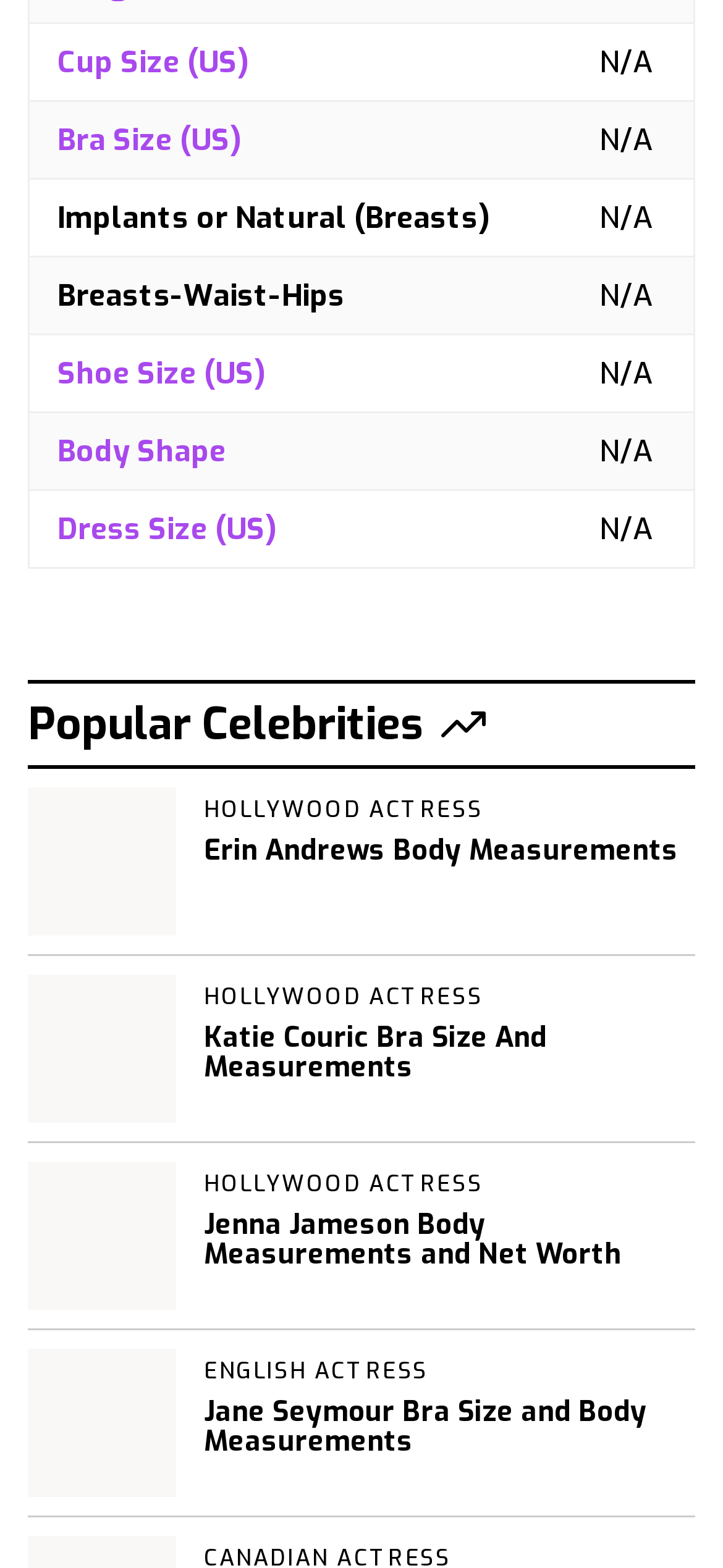Please find the bounding box coordinates of the element's region to be clicked to carry out this instruction: "Read Katie Couric Bra Size And Measurements".

[0.038, 0.61, 0.962, 0.729]